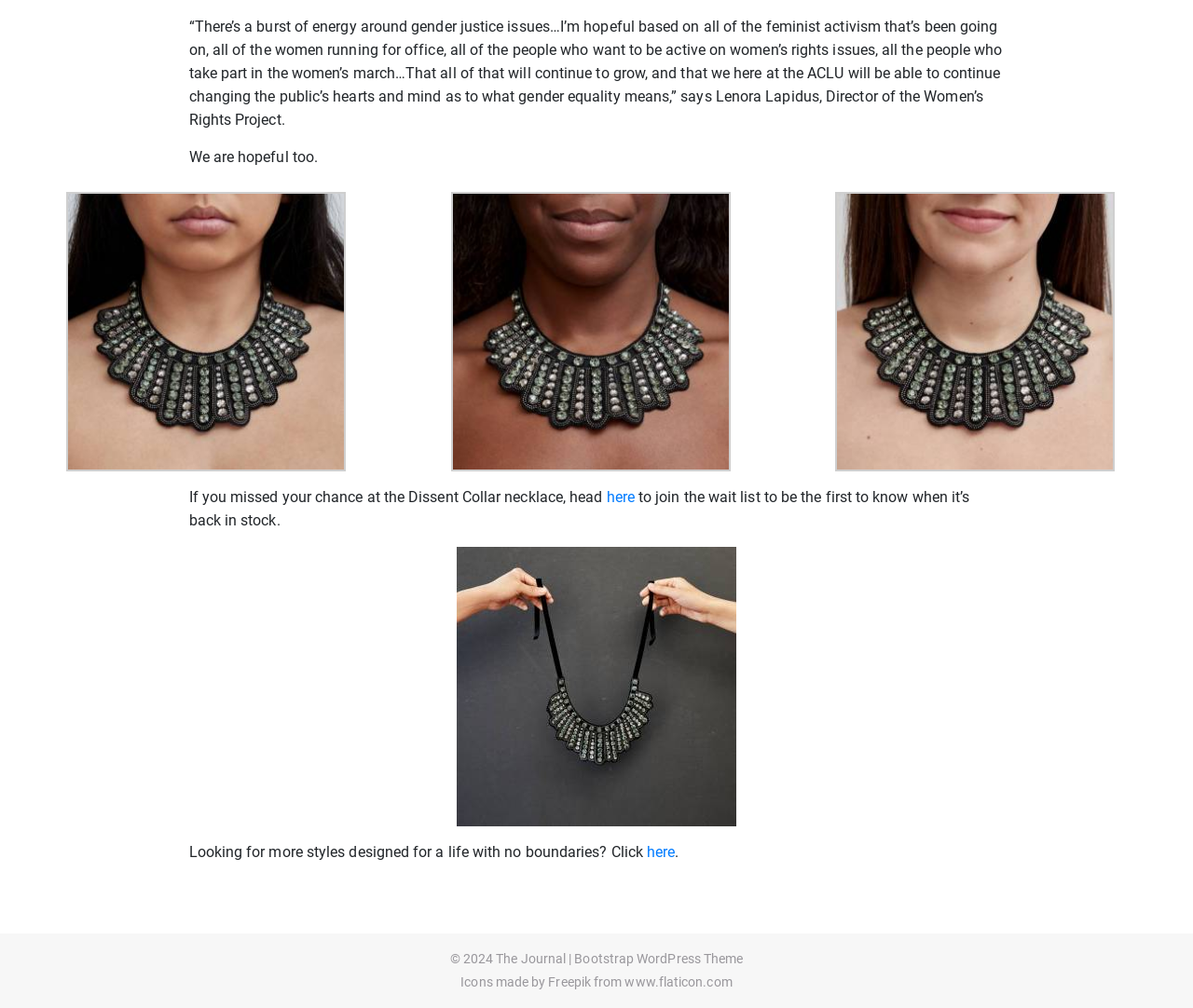How many links are there in the first DescriptionList?
Carefully examine the image and provide a detailed answer to the question.

The first DescriptionList has one link, which is a child element of the DescriptionListTerm element.